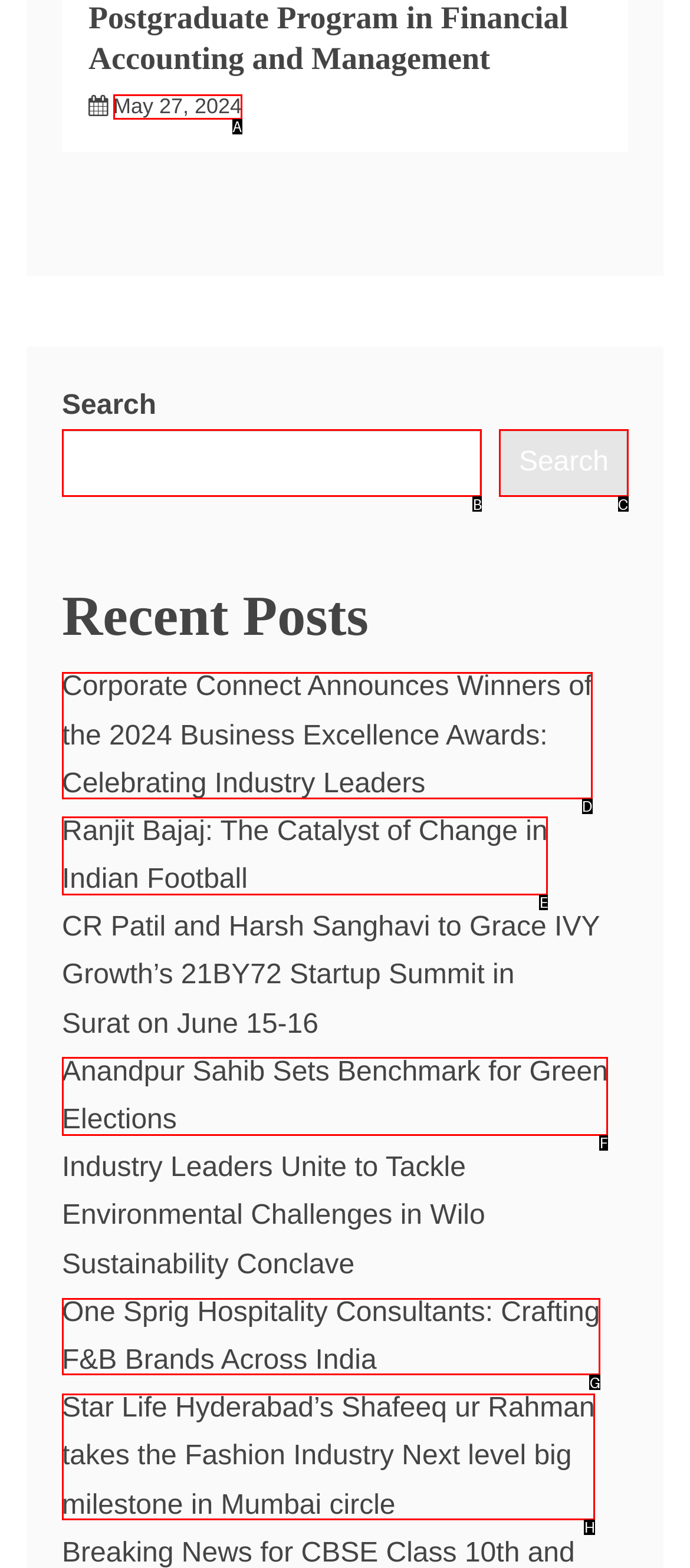Tell me which letter corresponds to the UI element that will allow you to Check out One Sprig Hospitality Consultants. Answer with the letter directly.

G